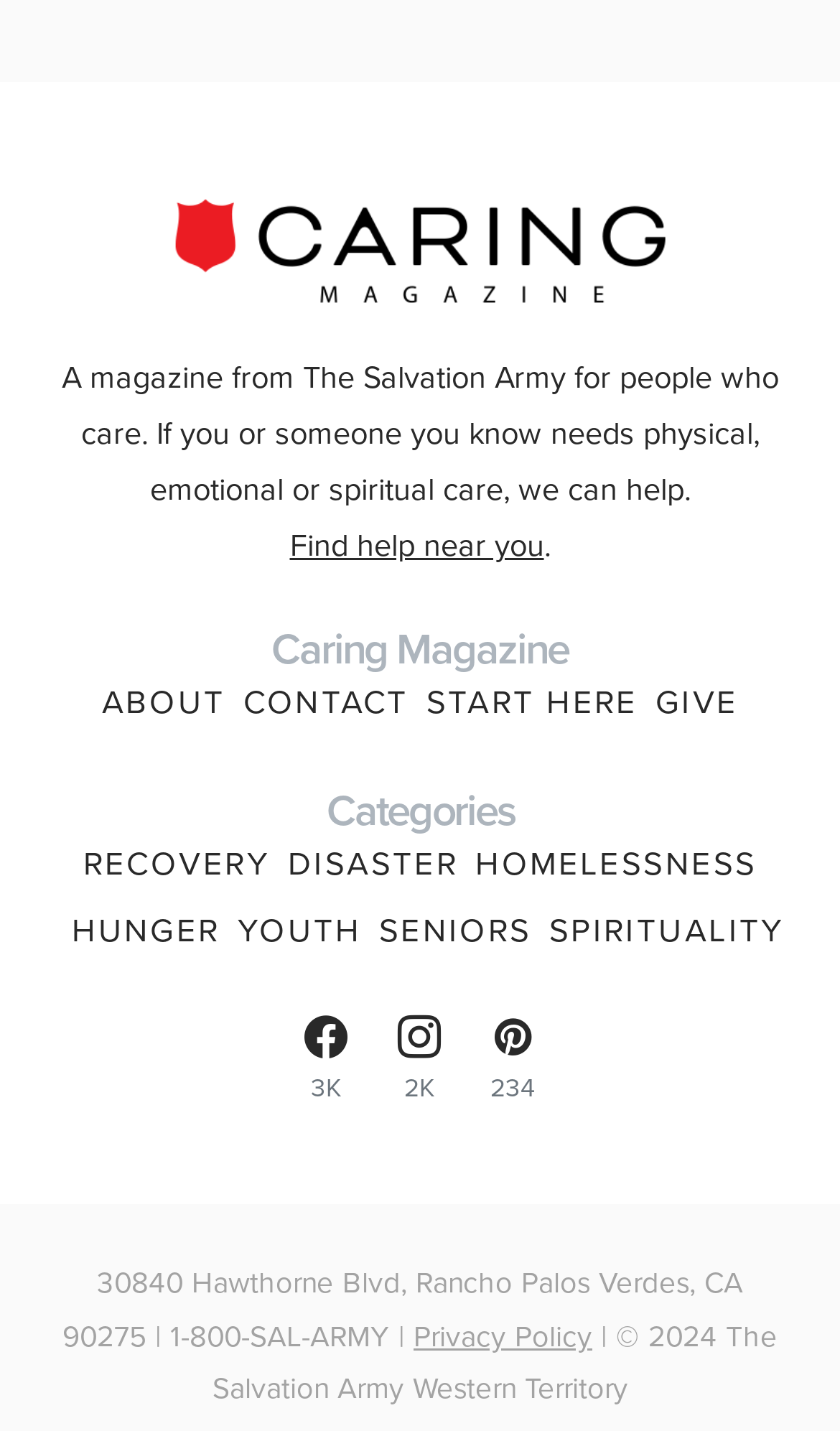Given the description of a UI element: "Recovery", identify the bounding box coordinates of the matching element in the webpage screenshot.

[0.099, 0.587, 0.322, 0.621]